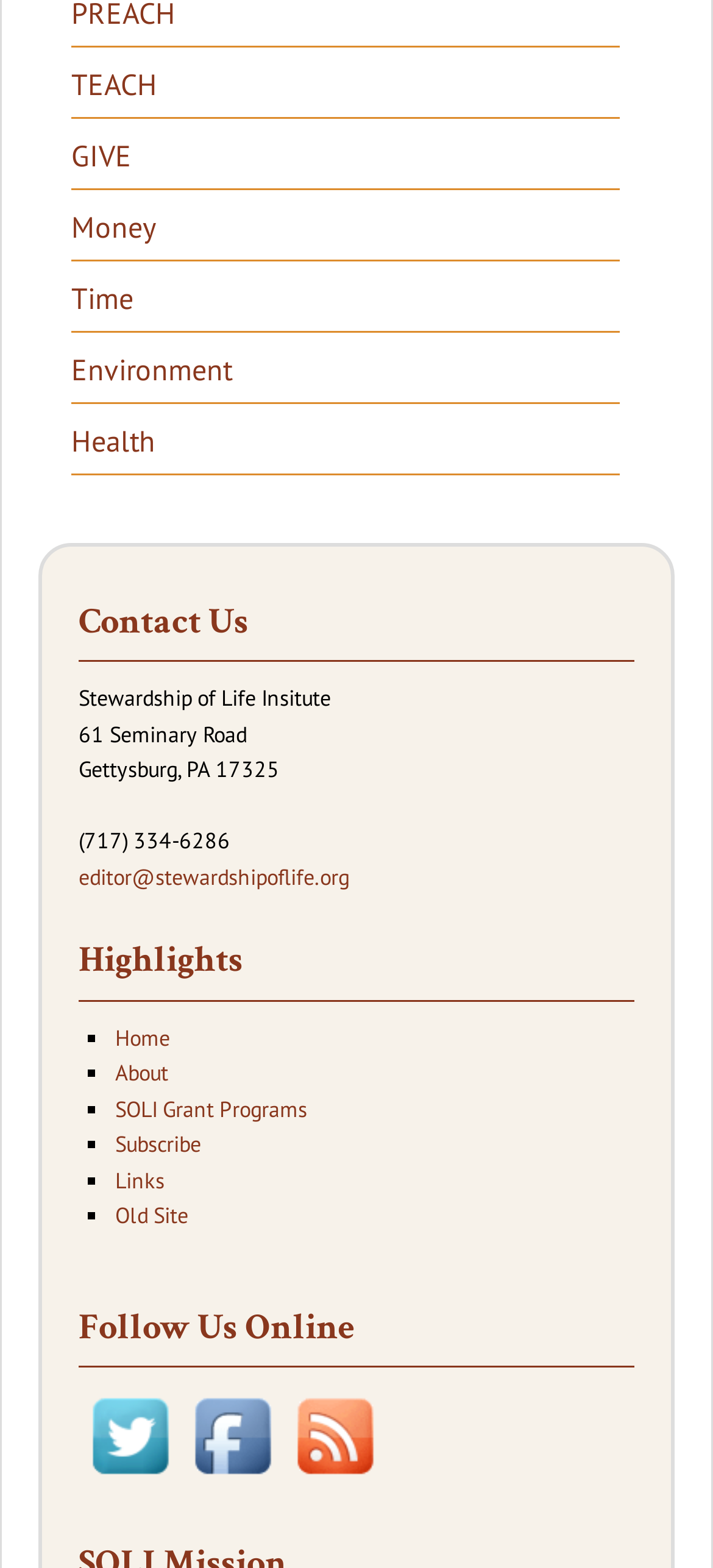Pinpoint the bounding box coordinates of the element you need to click to execute the following instruction: "Contact Us". The bounding box should be represented by four float numbers between 0 and 1, in the format [left, top, right, bottom].

[0.11, 0.378, 0.89, 0.423]